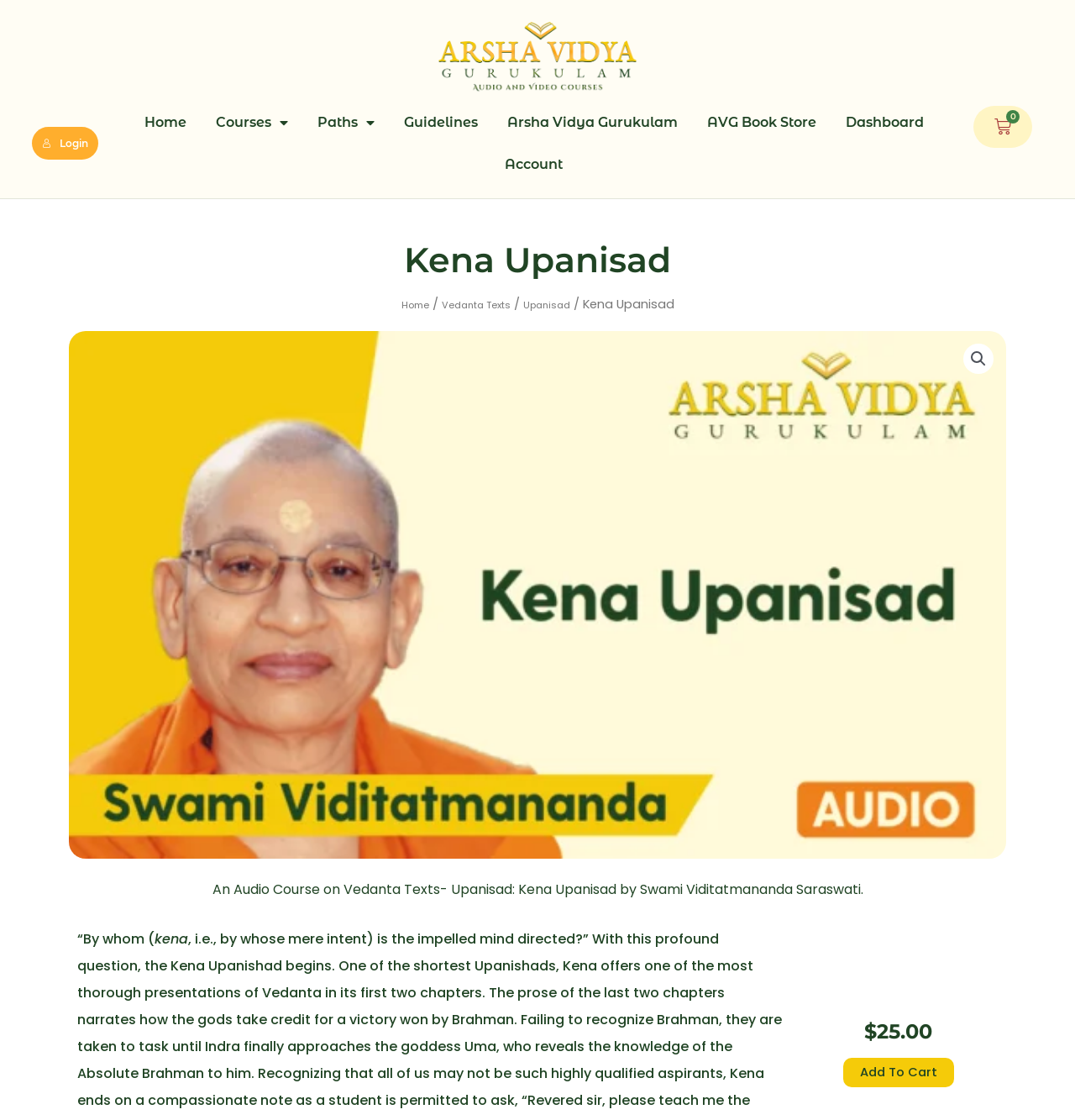Refer to the image and offer a detailed explanation in response to the question: What is the name of the Upanisad course?

The name of the Upanisad course can be found in the heading element with the text 'Kena Upanisad' at the top of the webpage.